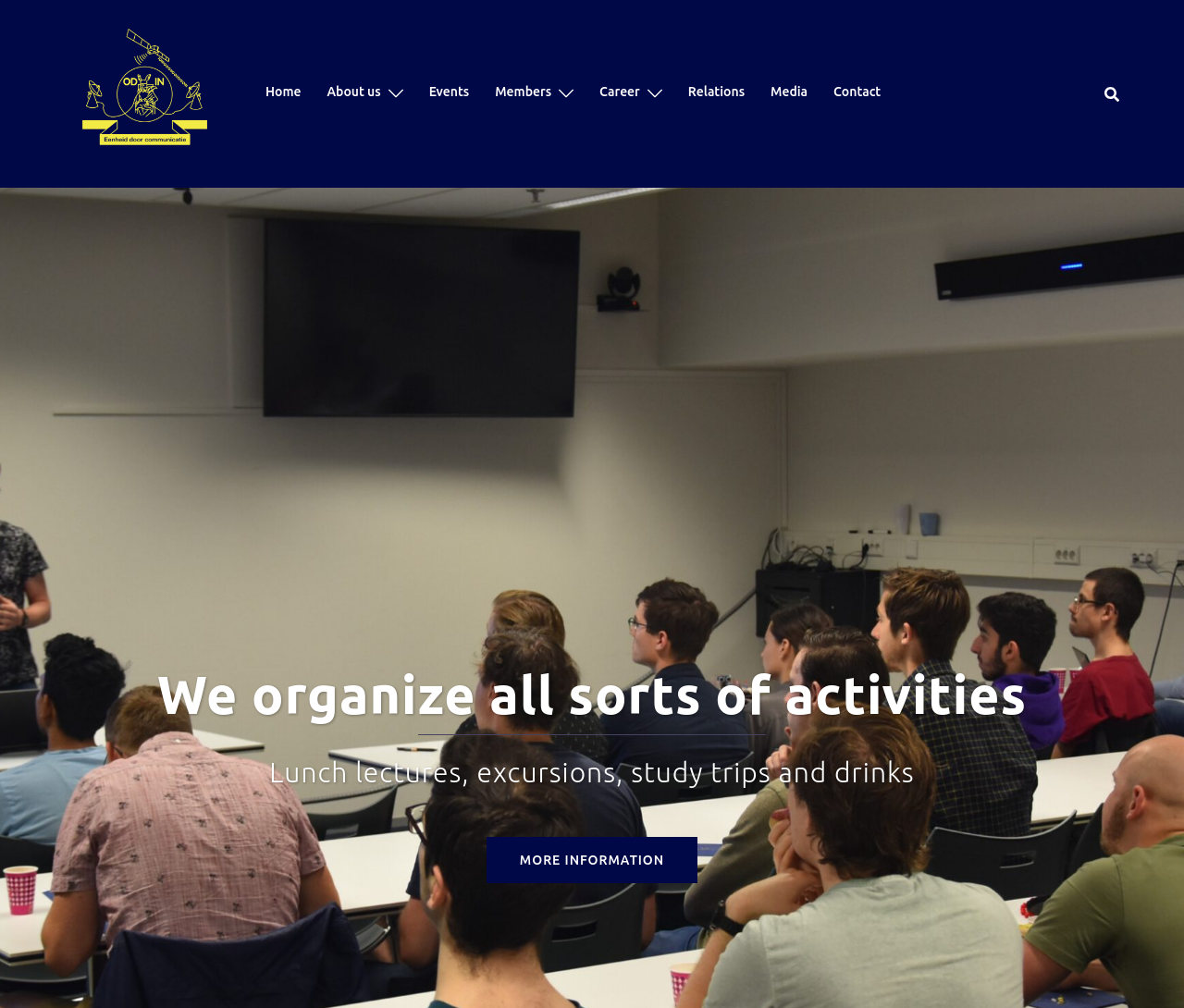Give a concise answer using only one word or phrase for this question:
What is the name of the organization?

ODIN